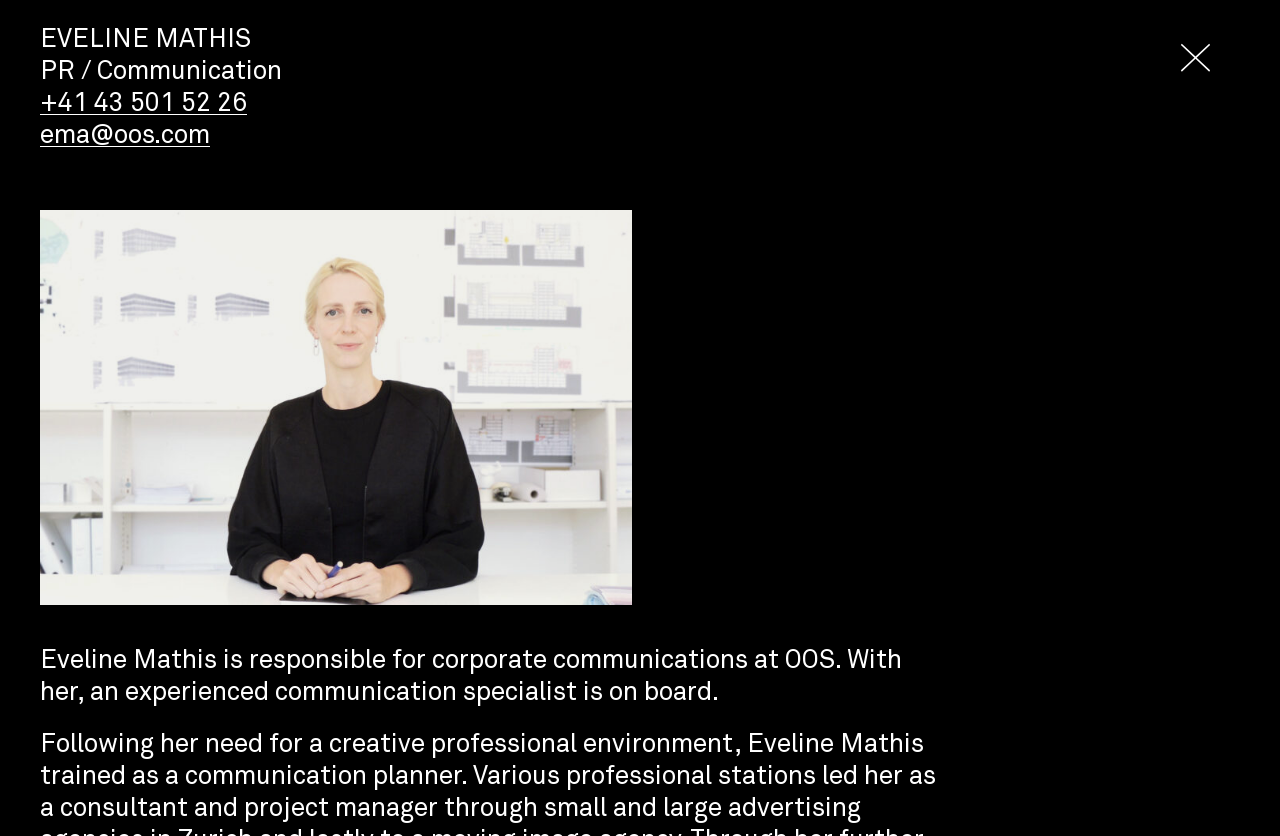What is Eveline Mathis's email address?
Analyze the image and deliver a detailed answer to the question.

The email address of Eveline Mathis can be found in the link element with the text 'ema@oos.com', which is located below the phone number and job title.